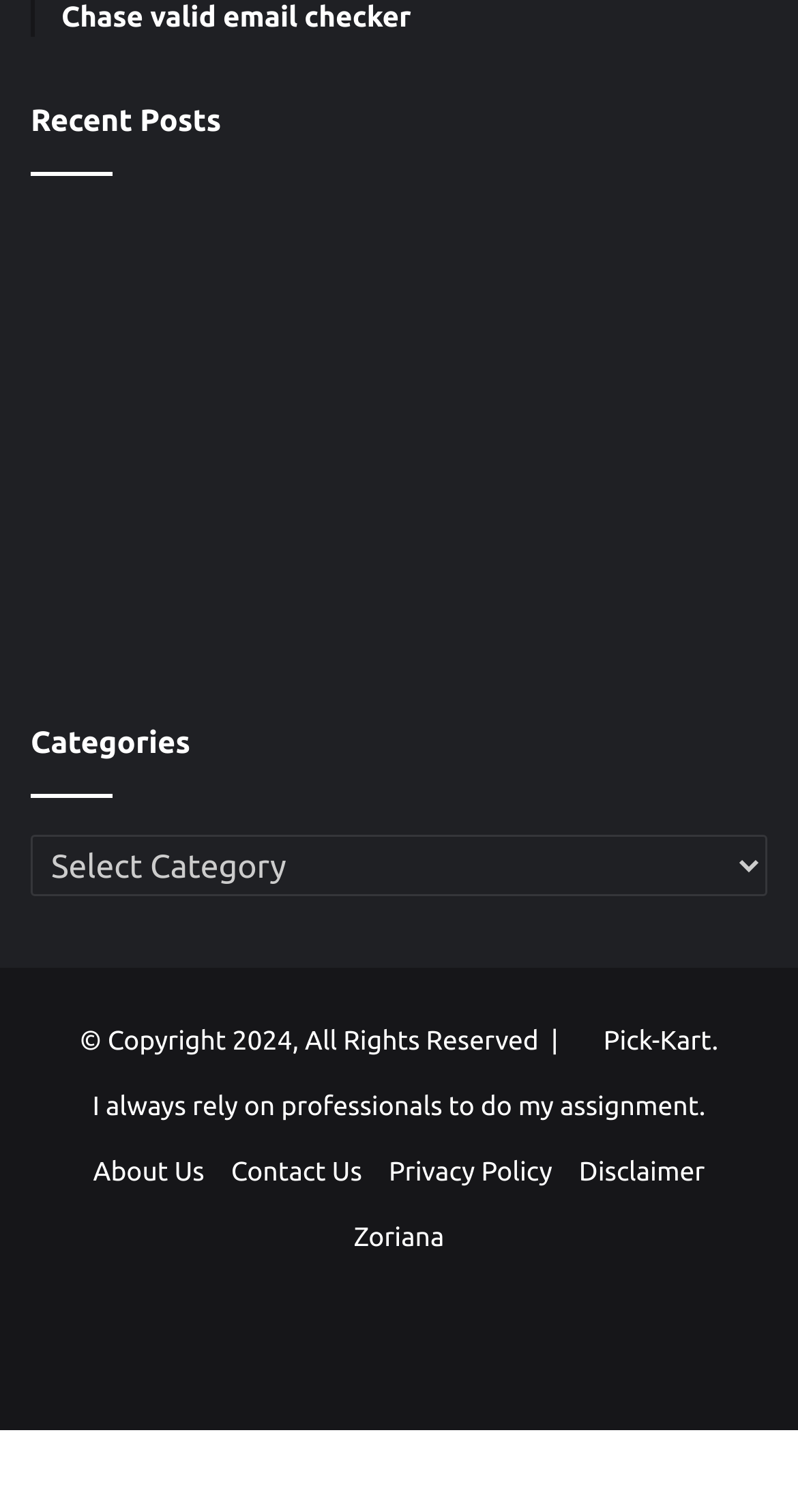Identify the bounding box coordinates for the UI element that matches this description: "About Us".

[0.117, 0.767, 0.256, 0.785]